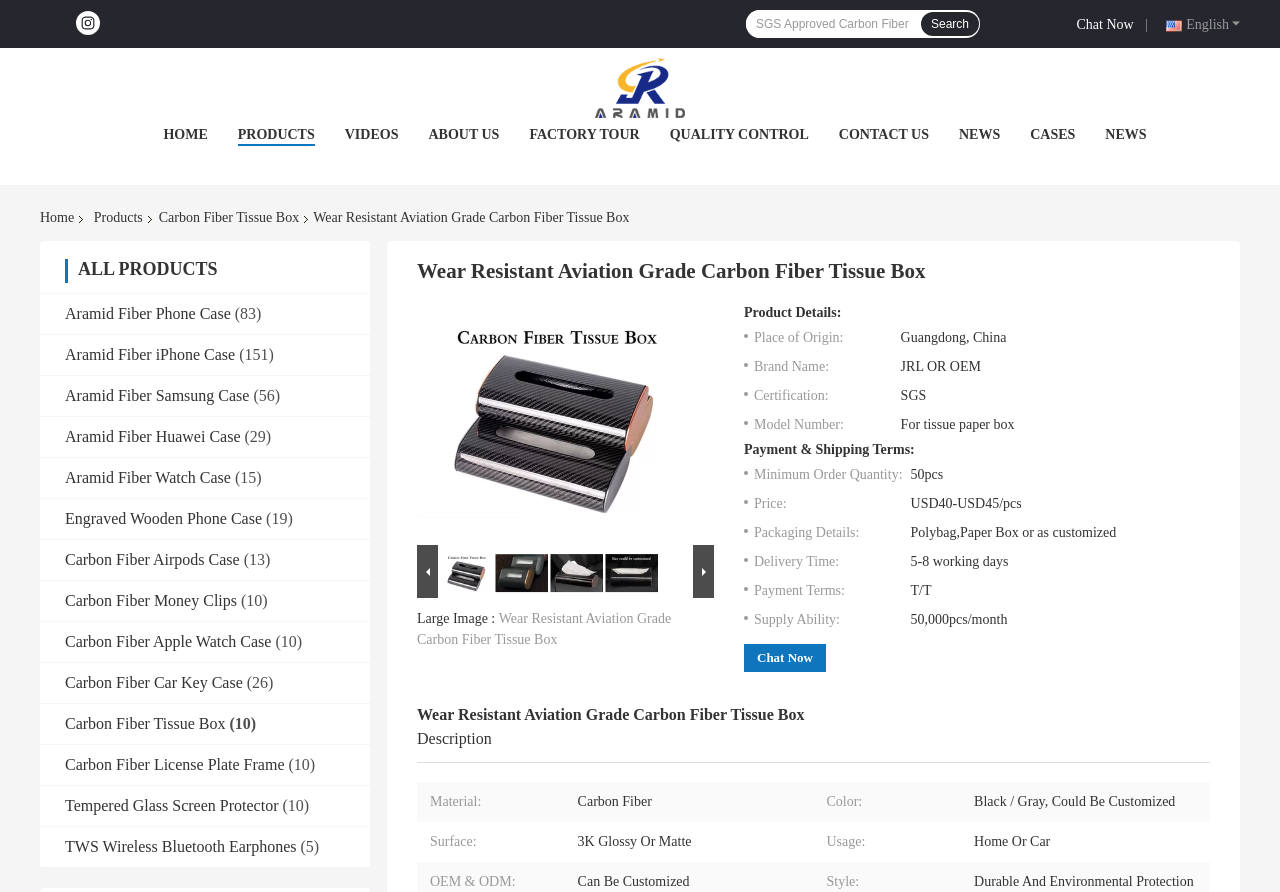Can you pinpoint the bounding box coordinates for the clickable element required for this instruction: "View all products"? The coordinates should be four float numbers between 0 and 1, i.e., [left, top, right, bottom].

[0.061, 0.29, 0.17, 0.313]